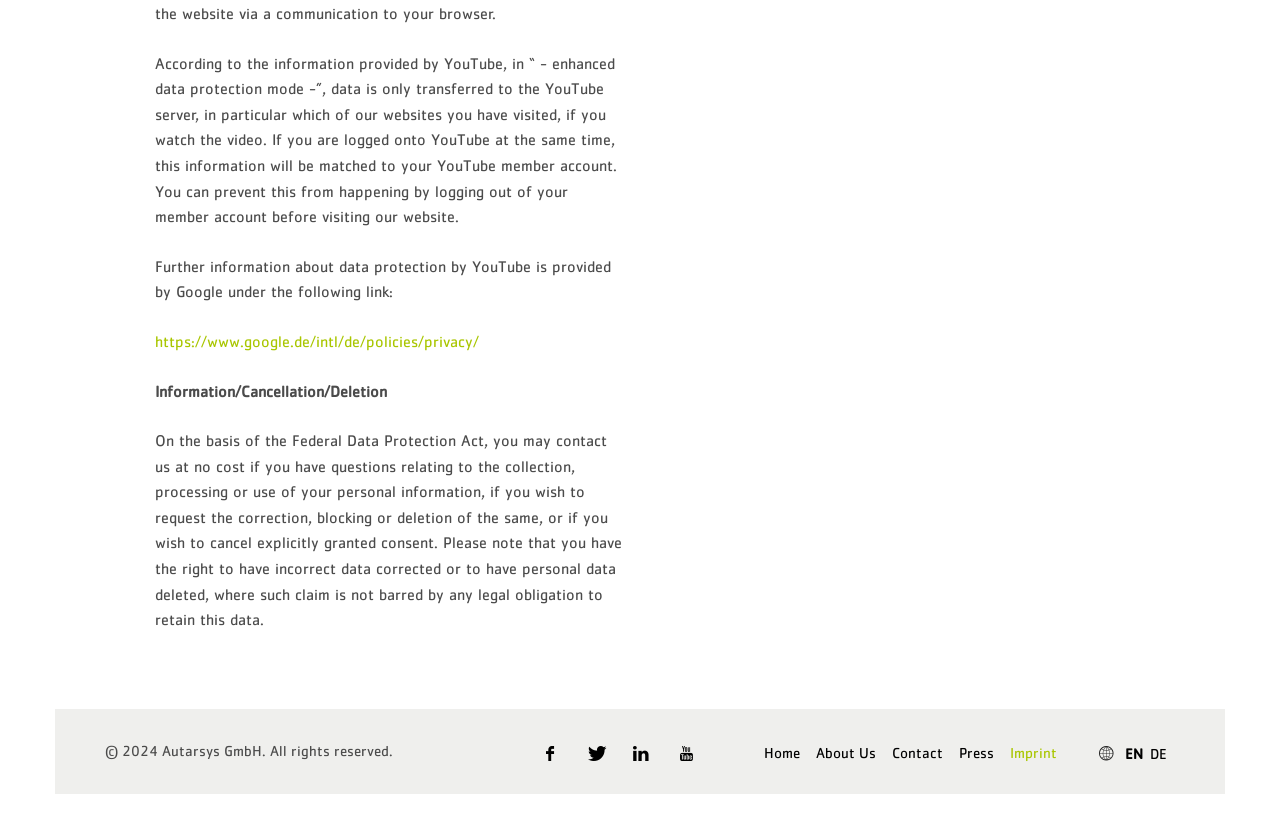Find the bounding box coordinates for the area that should be clicked to accomplish the instruction: "visit YouTube's data protection page".

[0.121, 0.398, 0.374, 0.42]